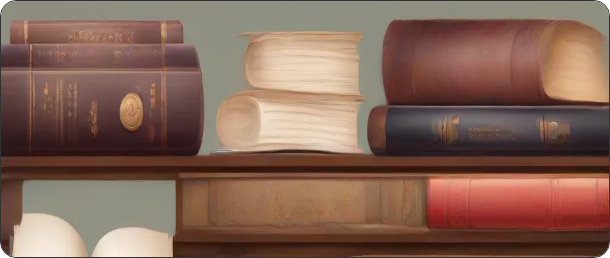Explain what the image portrays in a detailed manner.

The image showcases a collection of elegant books neatly arranged on a wooden shelf. Prominent in the foreground are a few classic volumes, distinguished by their rich colors and textures. On the left, a dark leather-bound book with ornate detailing catches the eye, hinting at its age and significance. Beside it sits a stack of lighter-colored books, their pages slightly golden at the edges, suggesting frequent use and cherished stories within. To the right, a deep blue hardcover book exudes a sense of mystery, while a striking red book adds a vibrant touch to the ensemble. The soft background creates a serene atmosphere, emphasizing the timeless appeal of literature and inviting viewers to delve into the literary treasures displayed. This image perfectly embodies the theme of exploring travel products in the books category, inspiring curious minds to seek out new adventures through reading.